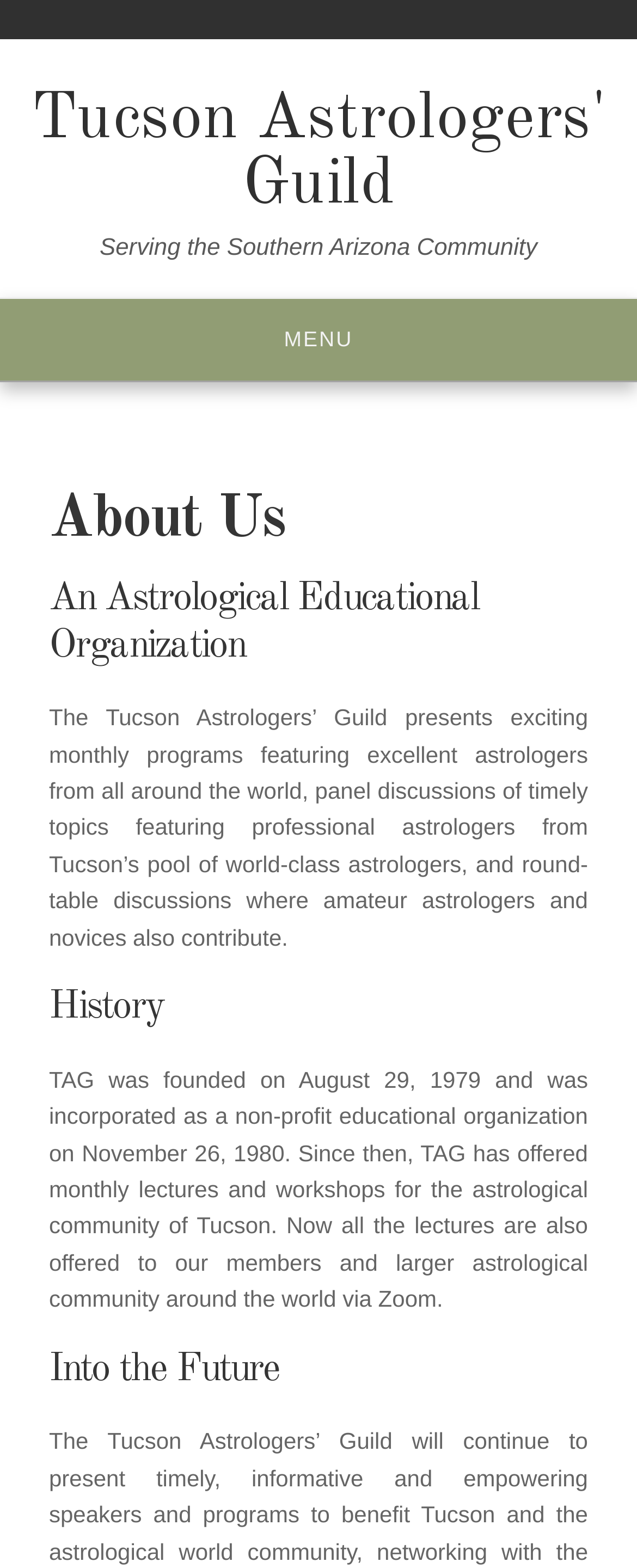What is the name of the organization?
Look at the image and respond to the question as thoroughly as possible.

The name of the organization can be found in the link at the top of the page, which says 'Tucson Astrologers' Guild'. This link is likely the logo or title of the organization.